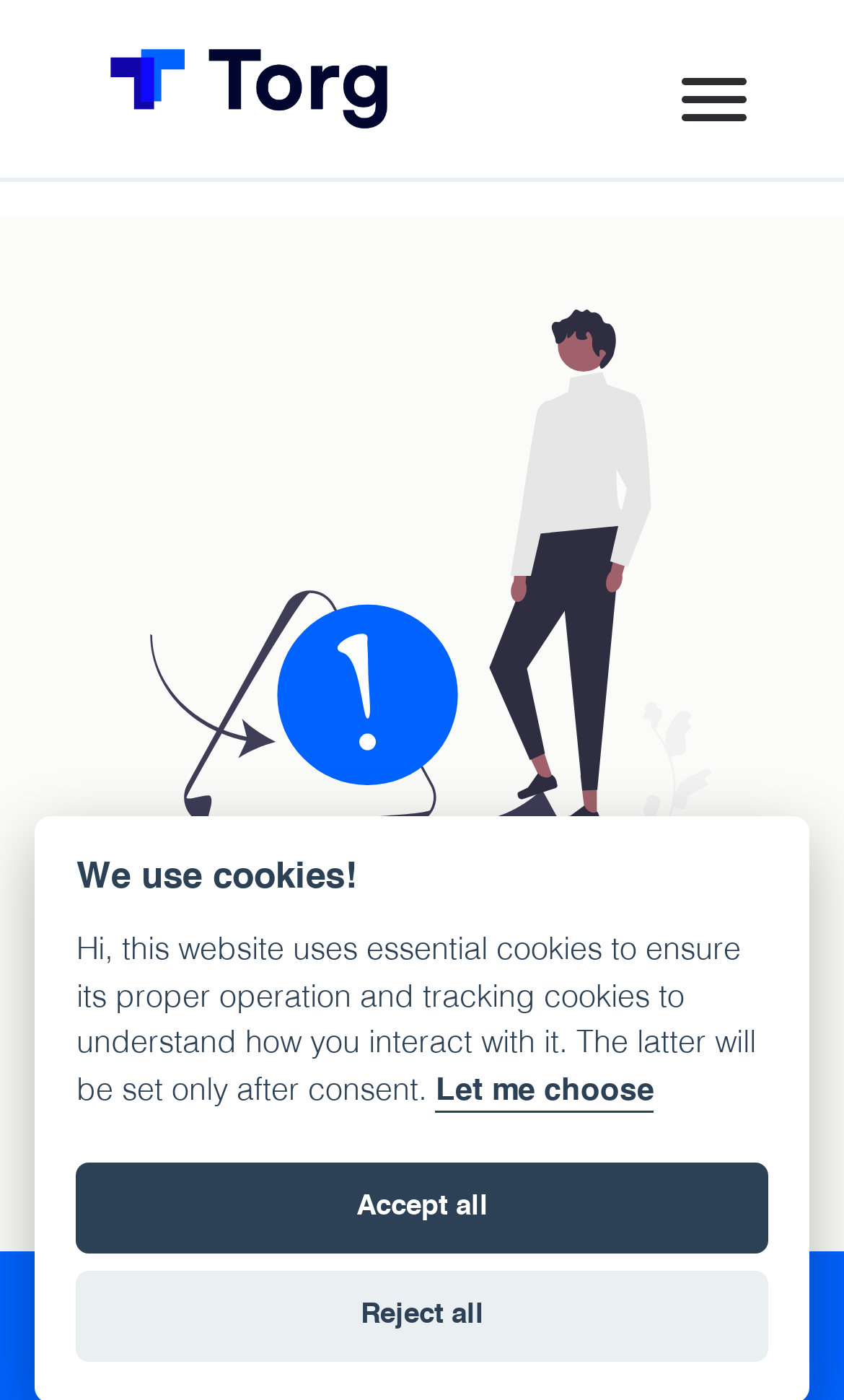Given the element description: "Let me choose", predict the bounding box coordinates of this UI element. The coordinates must be four float numbers between 0 and 1, given as [left, top, right, bottom].

[0.516, 0.767, 0.775, 0.795]